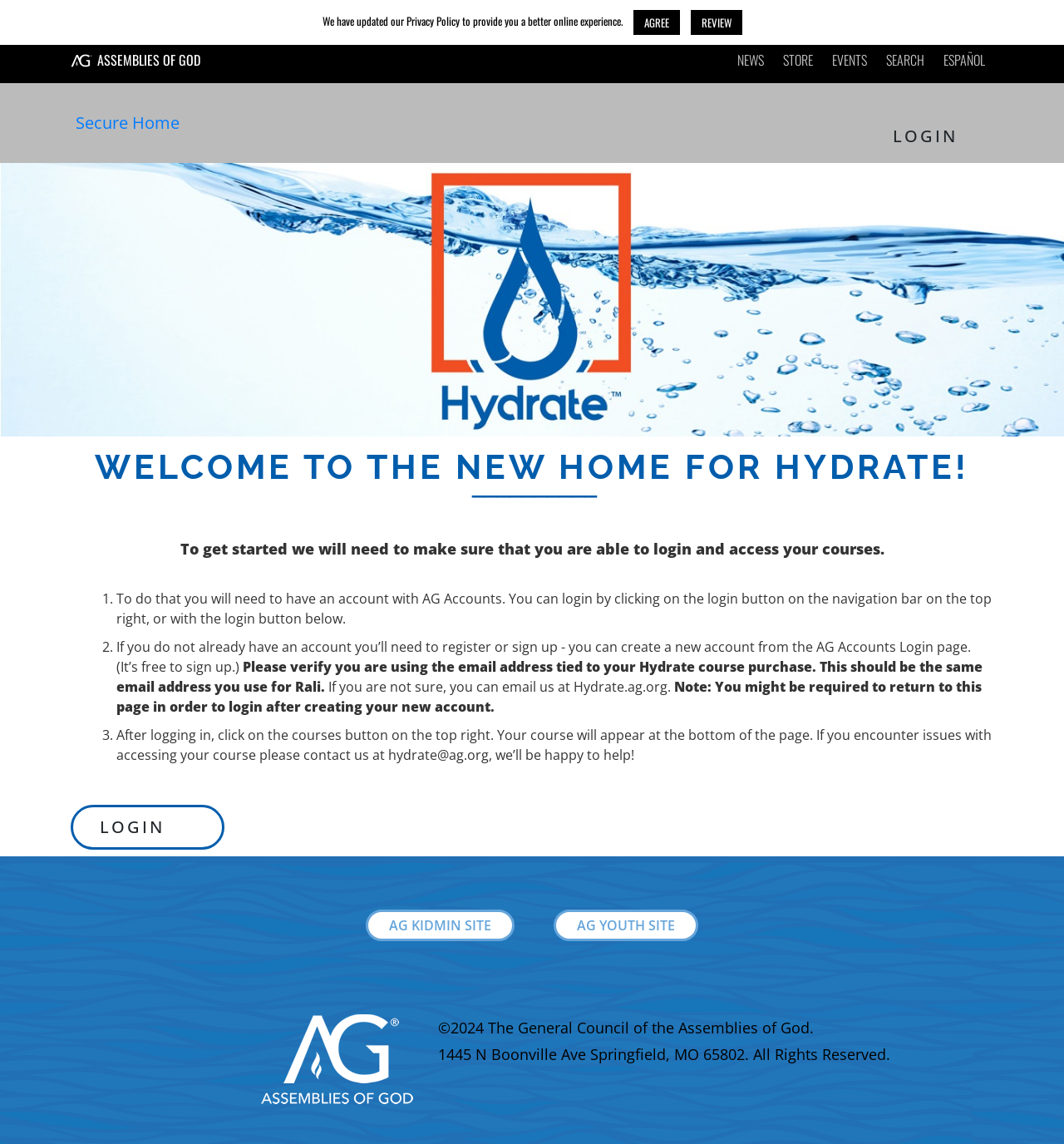Please identify the bounding box coordinates of the element I need to click to follow this instruction: "Click the LOGIN button".

[0.832, 0.102, 0.907, 0.137]